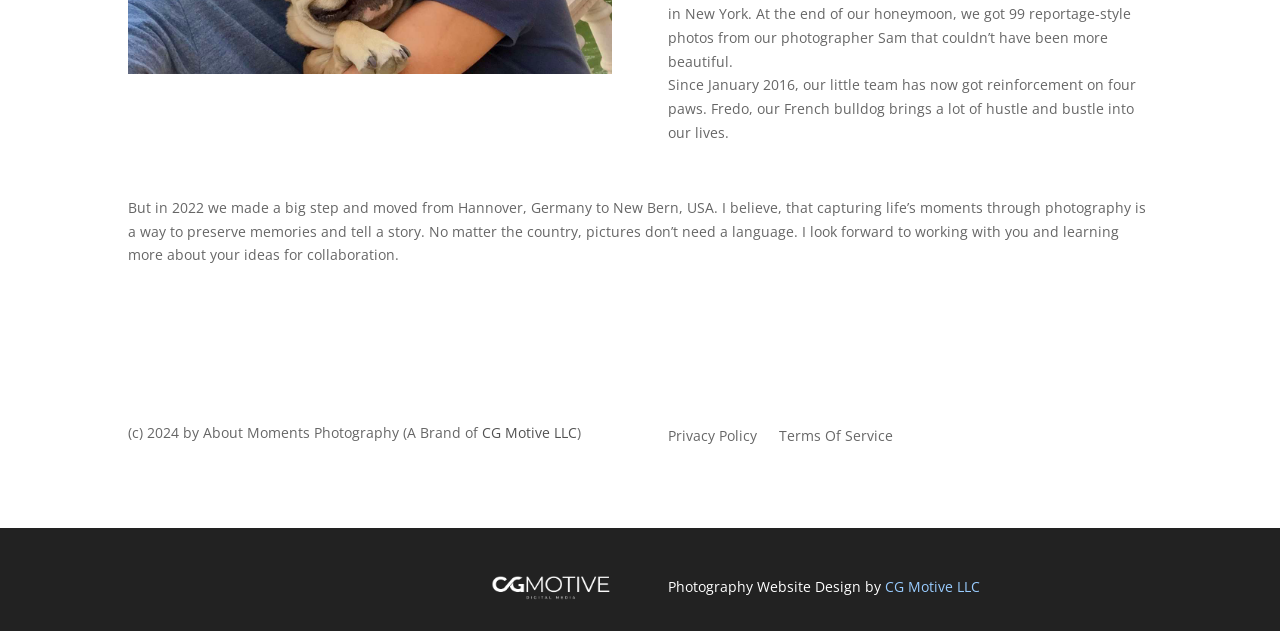Using the provided description: "Terms Of Service", find the bounding box coordinates of the corresponding UI element. The output should be four float numbers between 0 and 1, in the format [left, top, right, bottom].

[0.609, 0.67, 0.698, 0.704]